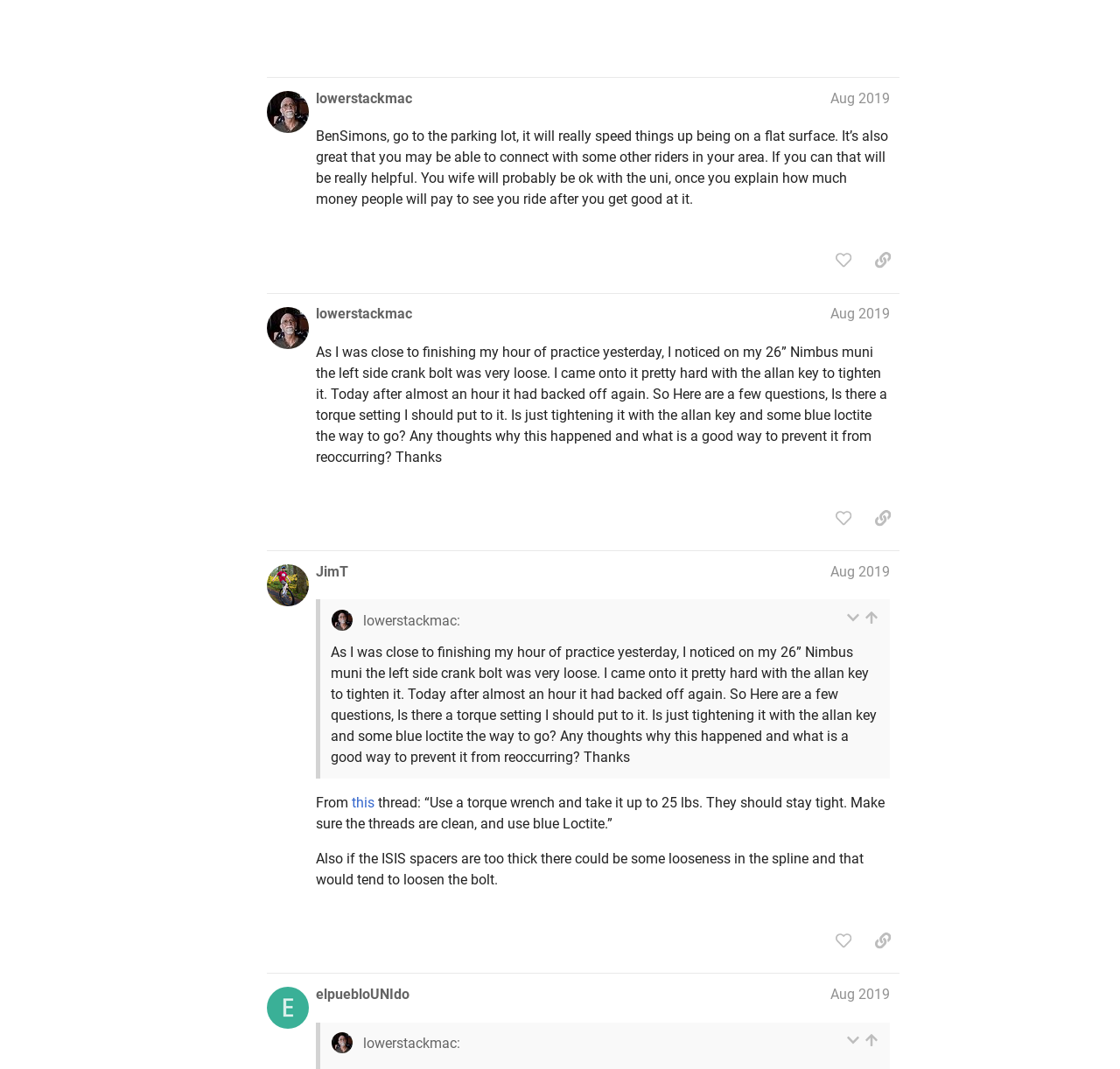Identify the bounding box coordinates of the clickable region to carry out the given instruction: "Donate with Stewardship".

None